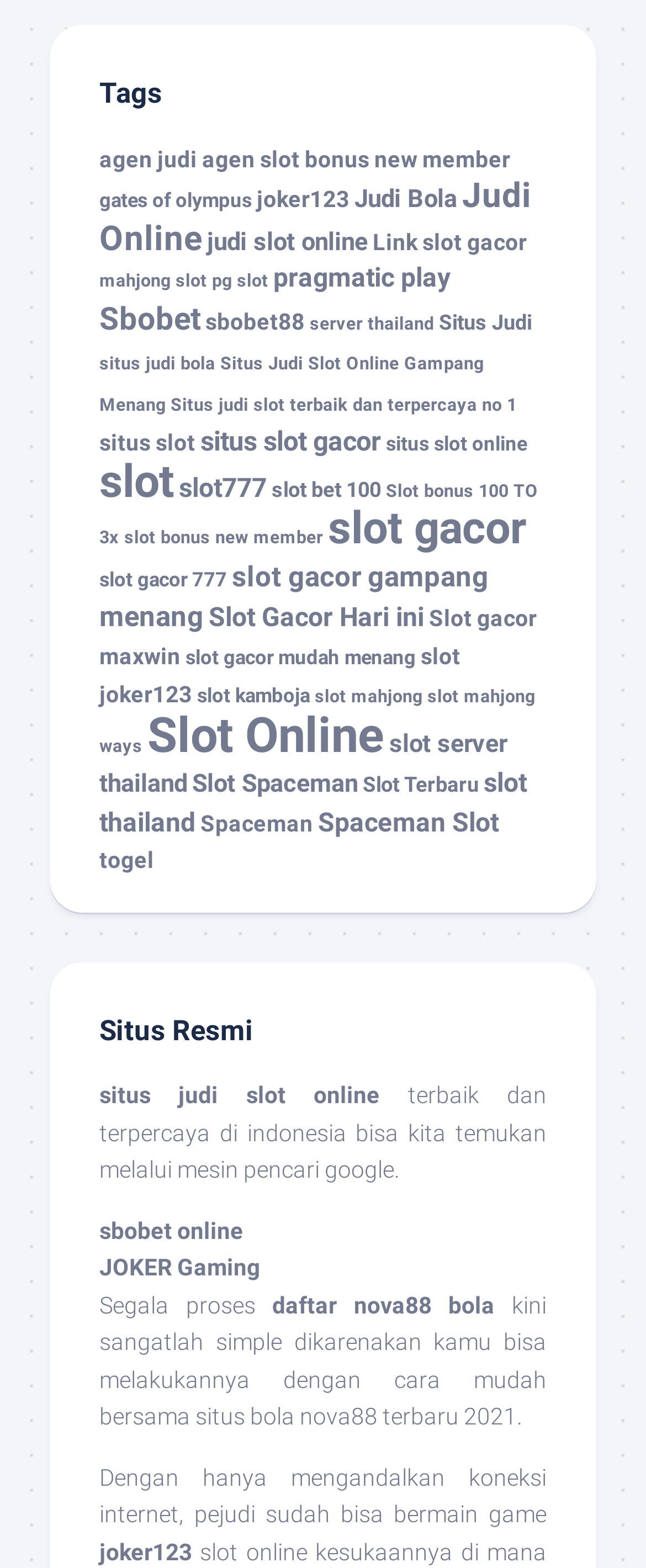Please specify the bounding box coordinates of the area that should be clicked to accomplish the following instruction: "Click on 'agen judi'". The coordinates should consist of four float numbers between 0 and 1, i.e., [left, top, right, bottom].

[0.154, 0.093, 0.305, 0.11]